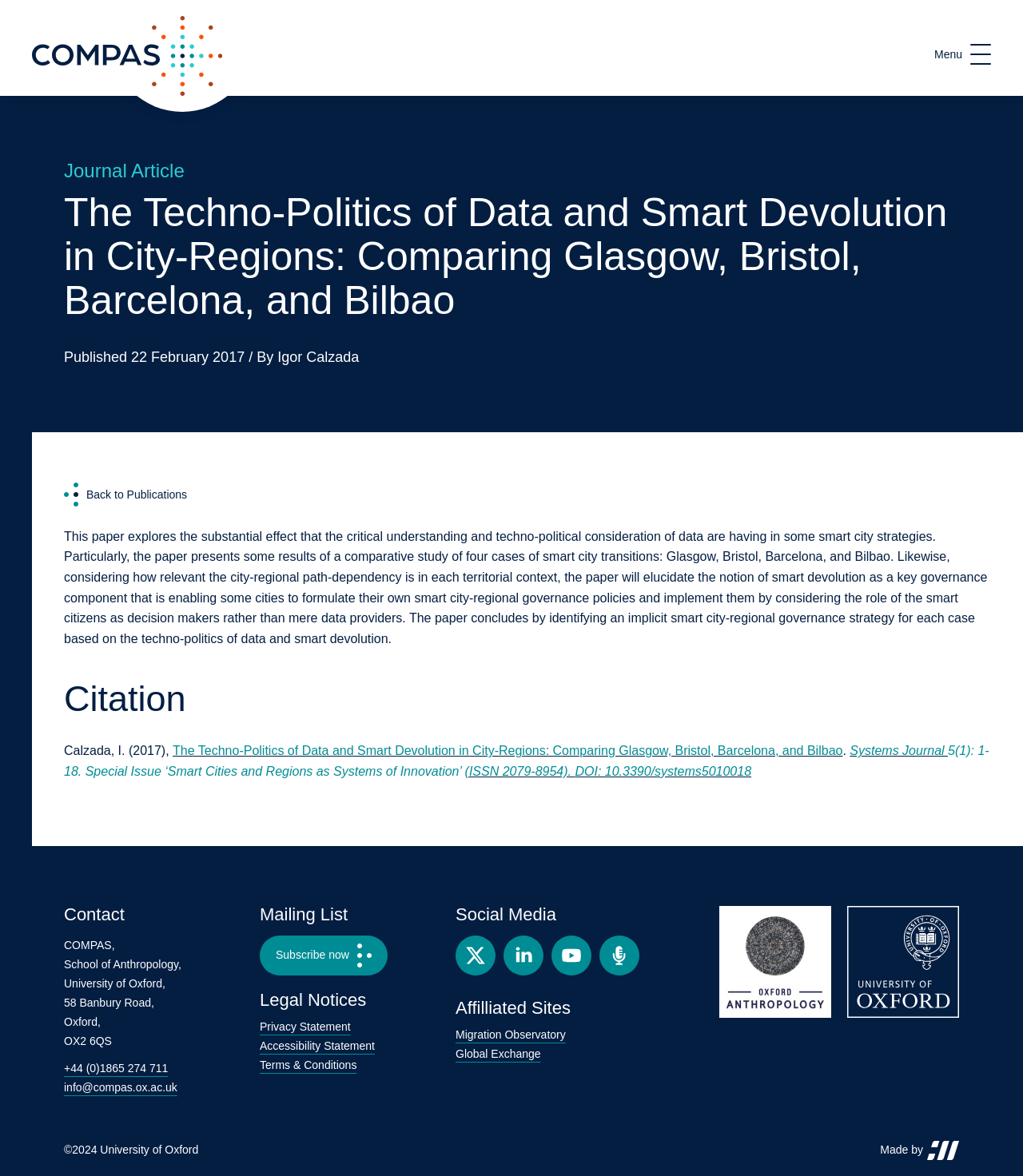Determine the bounding box for the UI element described here: "Terms & Conditions".

[0.254, 0.9, 0.349, 0.911]